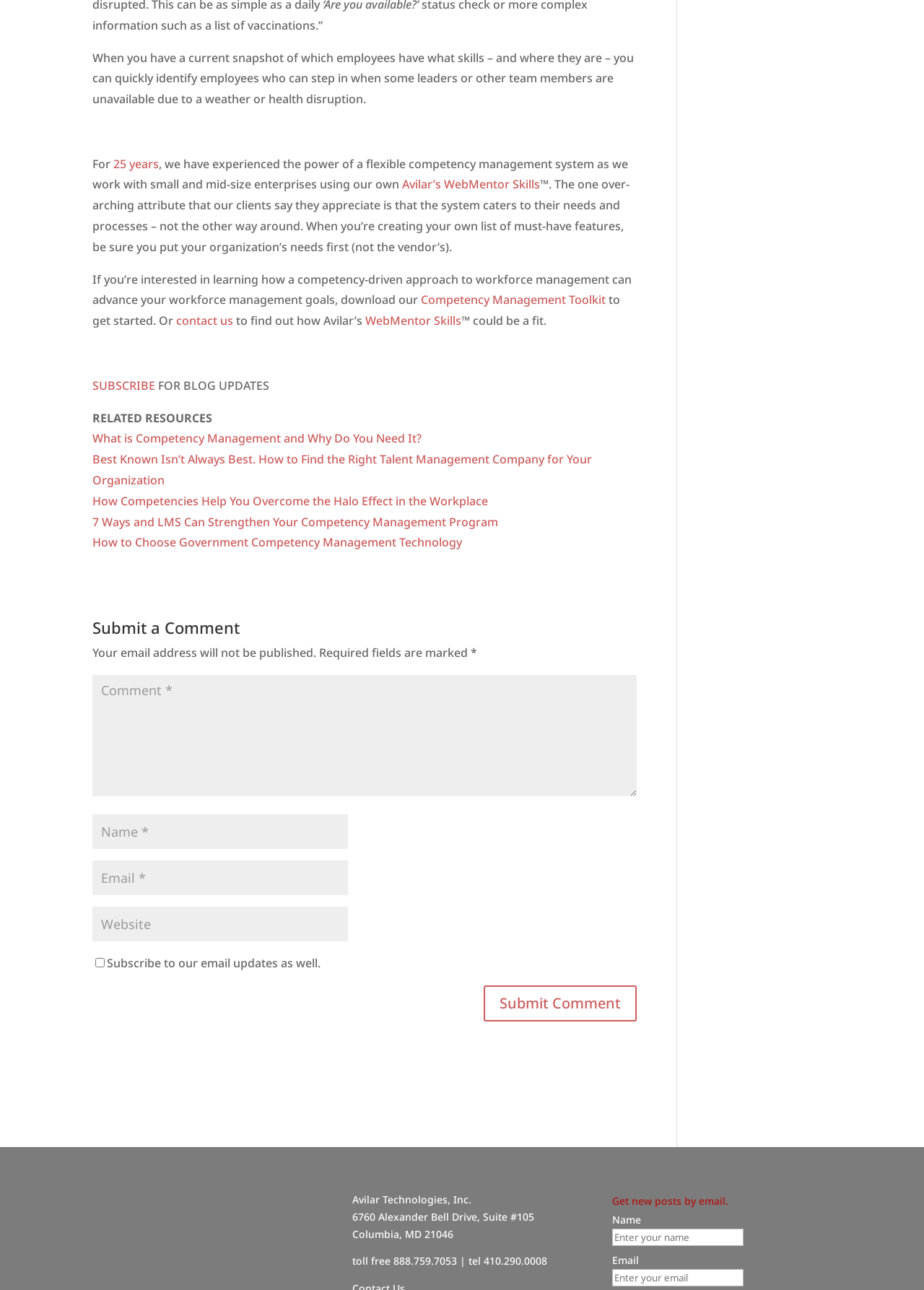What is the name of the company mentioned on this webpage?
Use the information from the image to give a detailed answer to the question.

The company name is mentioned at the bottom of the webpage, along with its address and contact information.